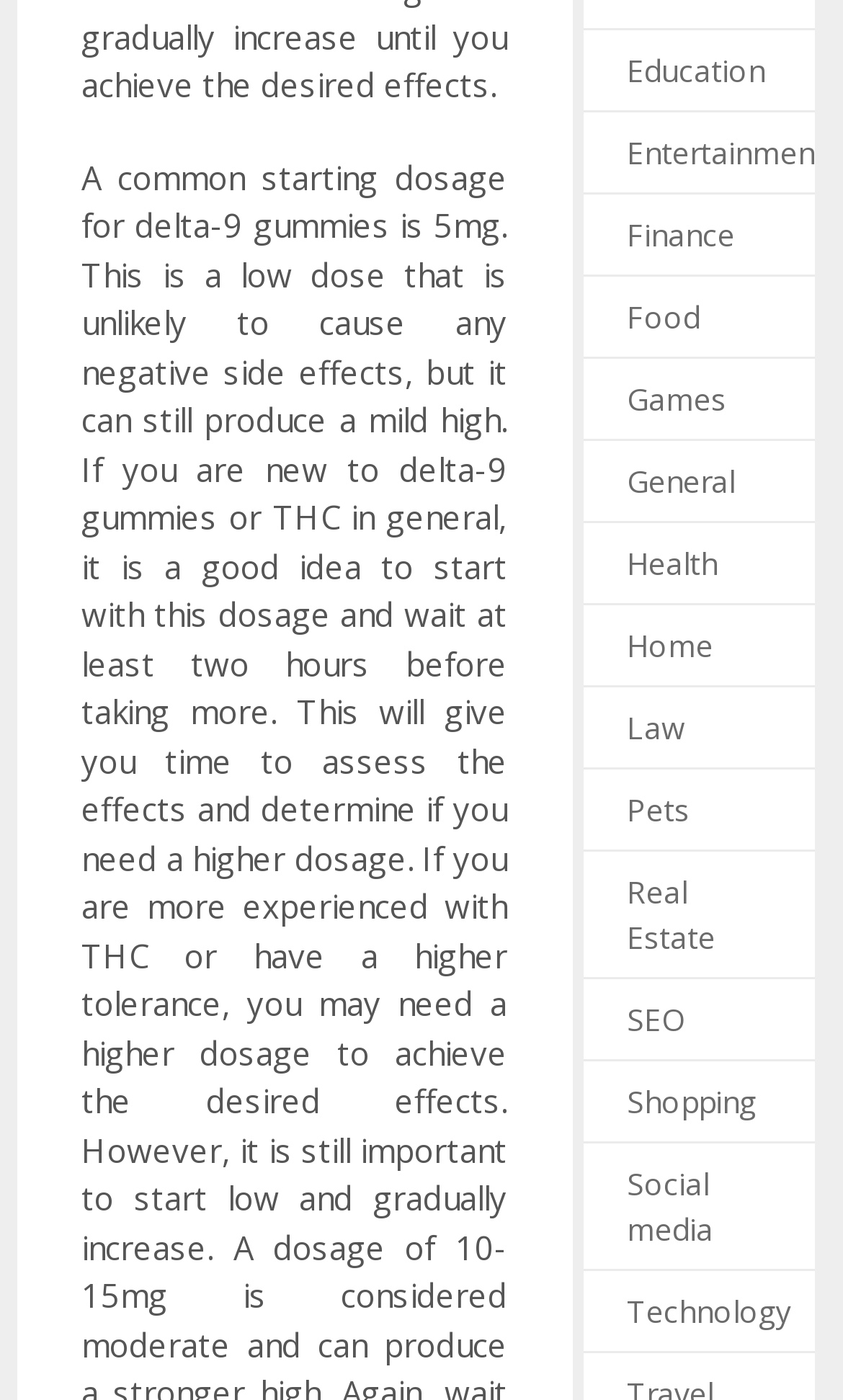Please identify the bounding box coordinates of the region to click in order to complete the task: "Go to Technology". The coordinates must be four float numbers between 0 and 1, specified as [left, top, right, bottom].

[0.743, 0.922, 0.938, 0.951]